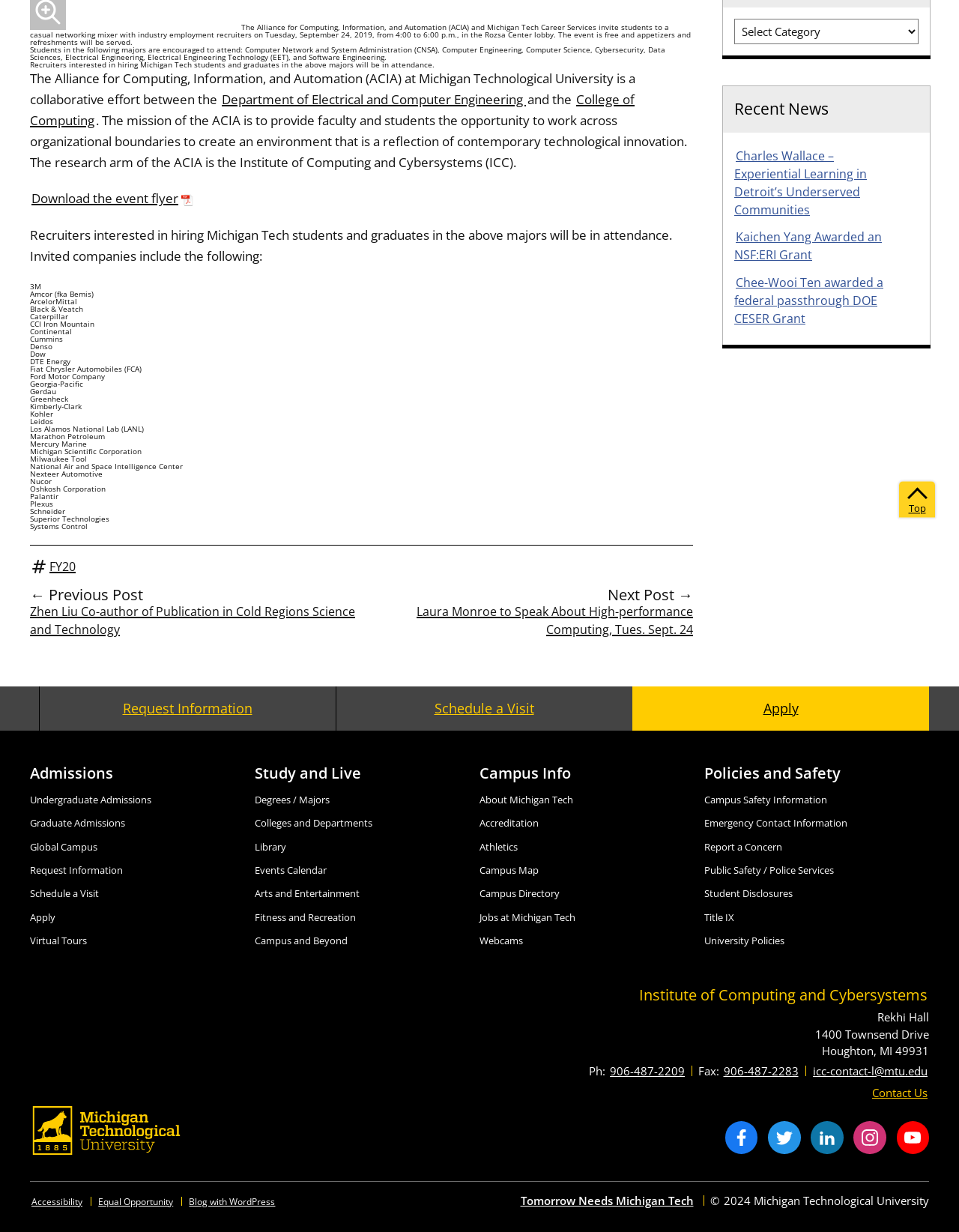Determine the bounding box coordinates of the UI element described below. Use the format (top-left x, top-left y, bottom-right x, bottom-right y) with floating point numbers between 0 and 1: Virtual Tours

[0.031, 0.758, 0.091, 0.769]